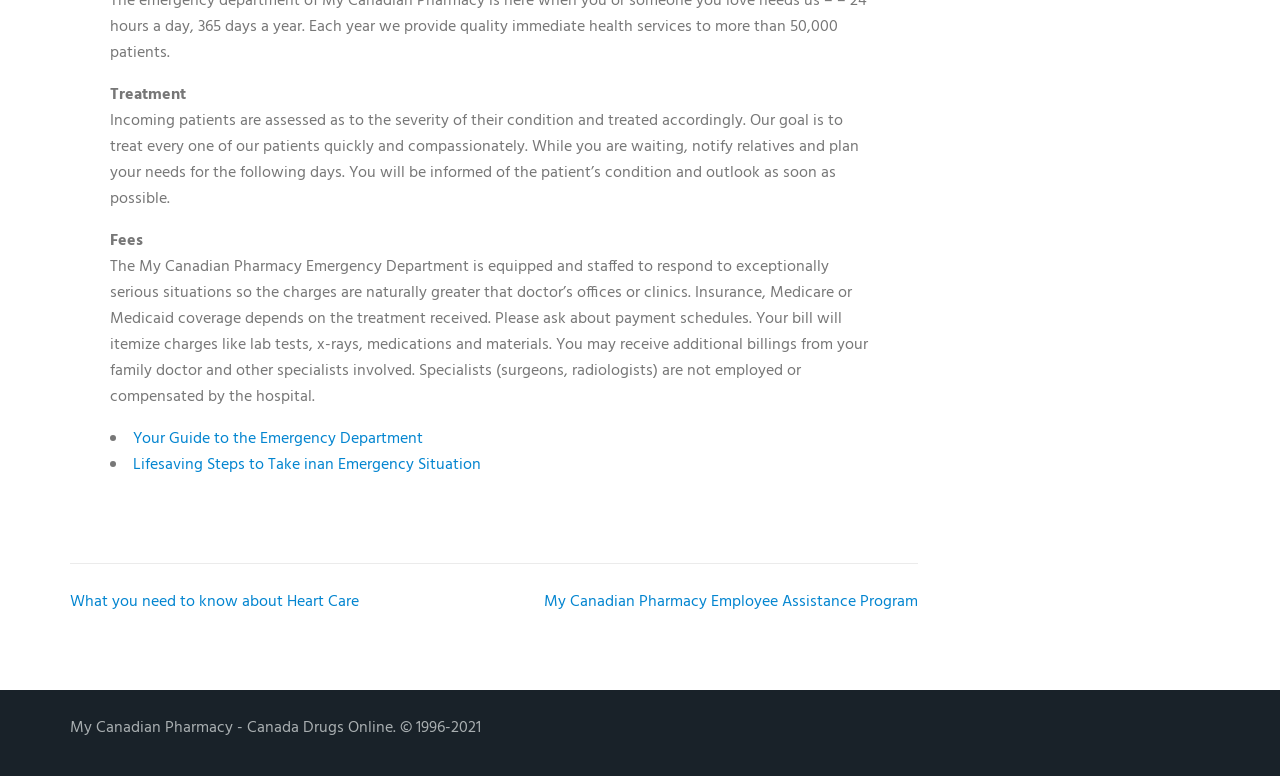What is the goal of the emergency department?
Refer to the image and provide a detailed answer to the question.

According to the text, the goal of the emergency department is to treat every patient quickly and compassionately, as stated in the paragraph under the 'Treatment' heading.